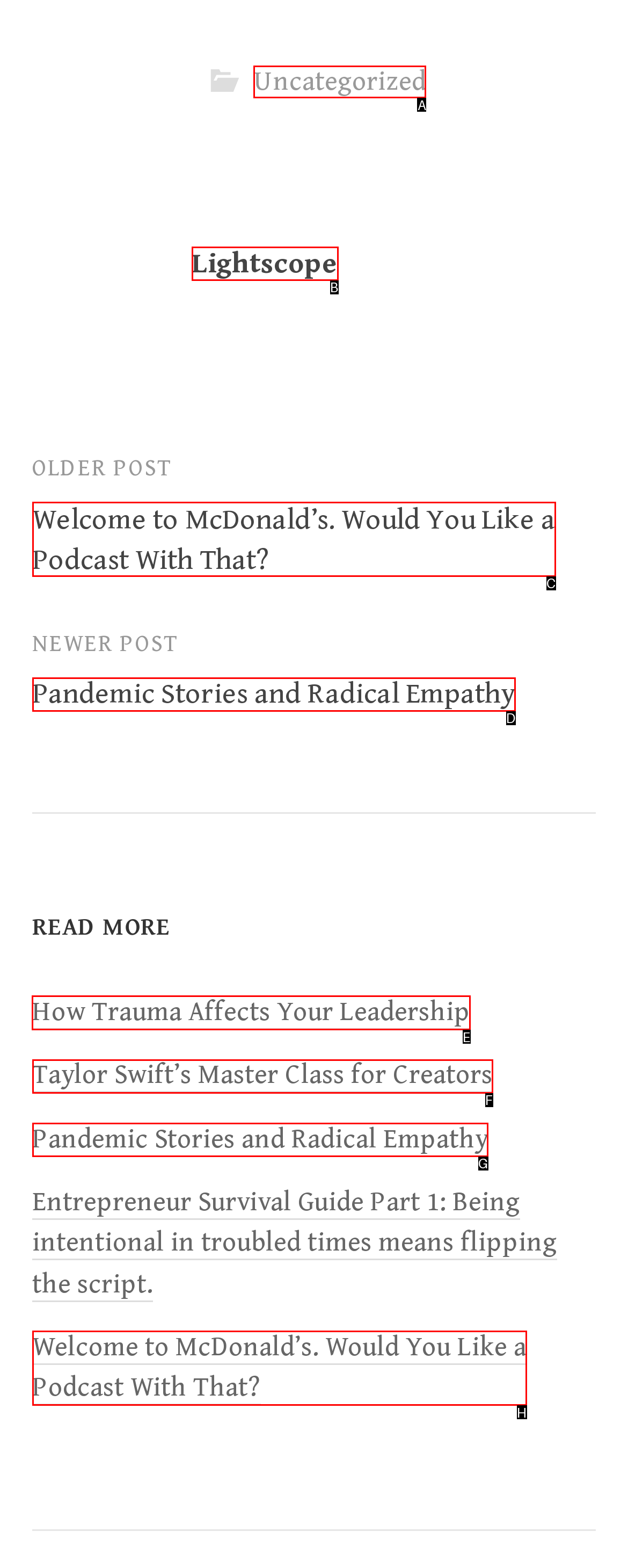Identify the appropriate lettered option to execute the following task: read How Trauma Affects Your Leadership
Respond with the letter of the selected choice.

E